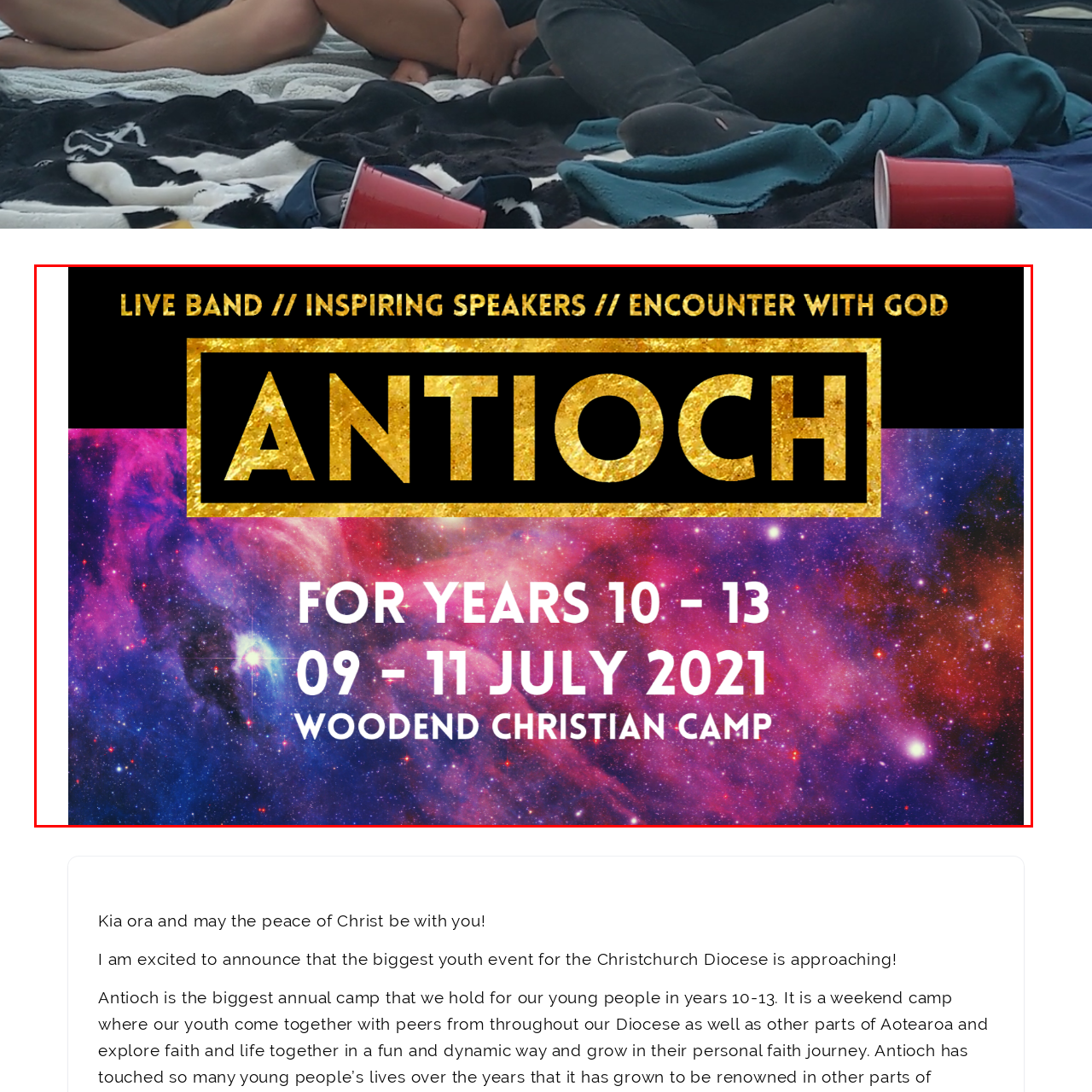Refer to the image within the red box and answer the question concisely with a single word or phrase: Where is the event scheduled to take place?

WOODEND CHRISTIAN CAMP